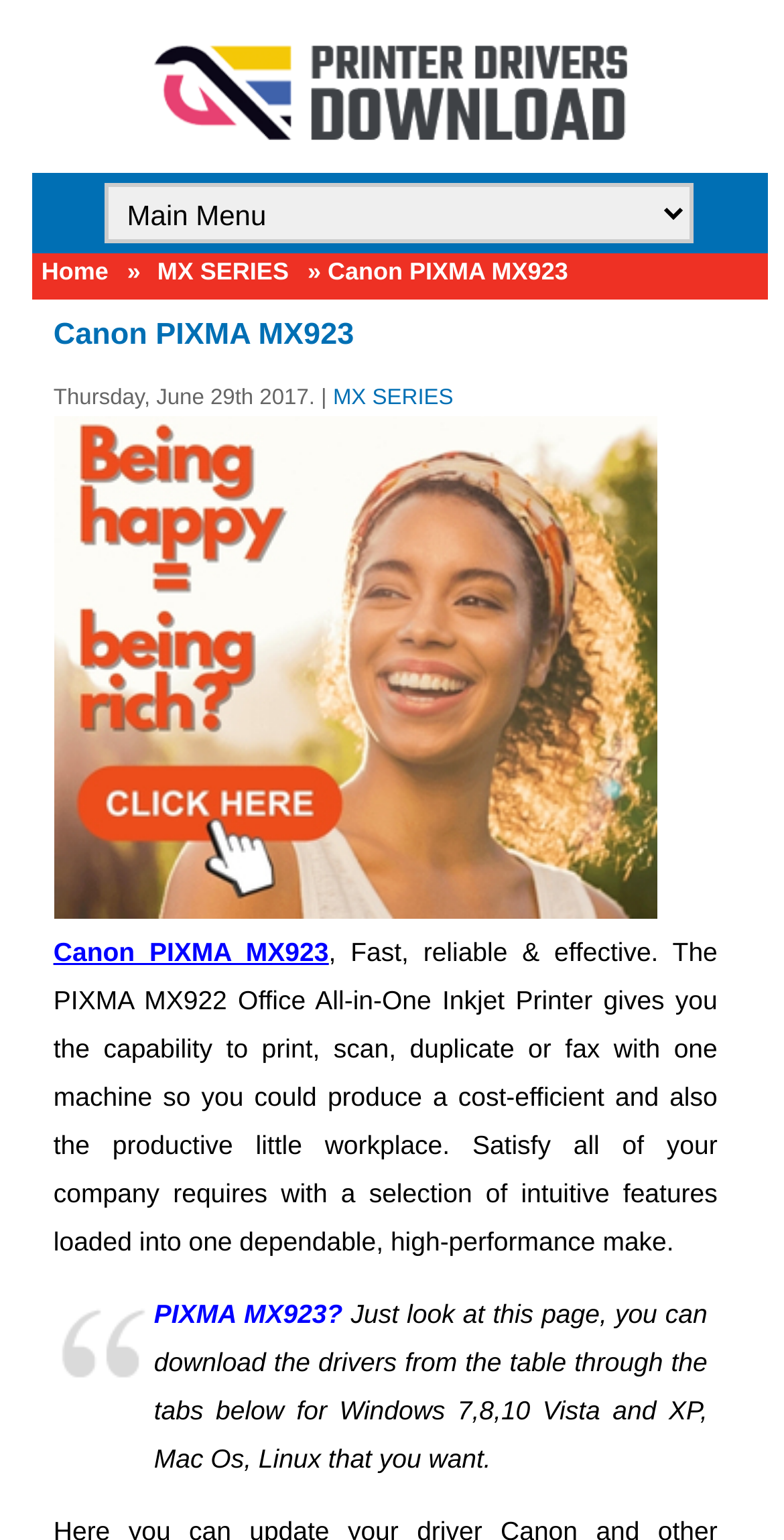What is the purpose of the PIXMA MX922 Office All-in-One Inkjet Printer?
Using the image as a reference, give an elaborate response to the question.

The purpose of the PIXMA MX922 Office All-in-One Inkjet Printer is to provide a cost-efficient and productive solution for small offices, allowing users to print, scan, duplicate or fax with one machine.